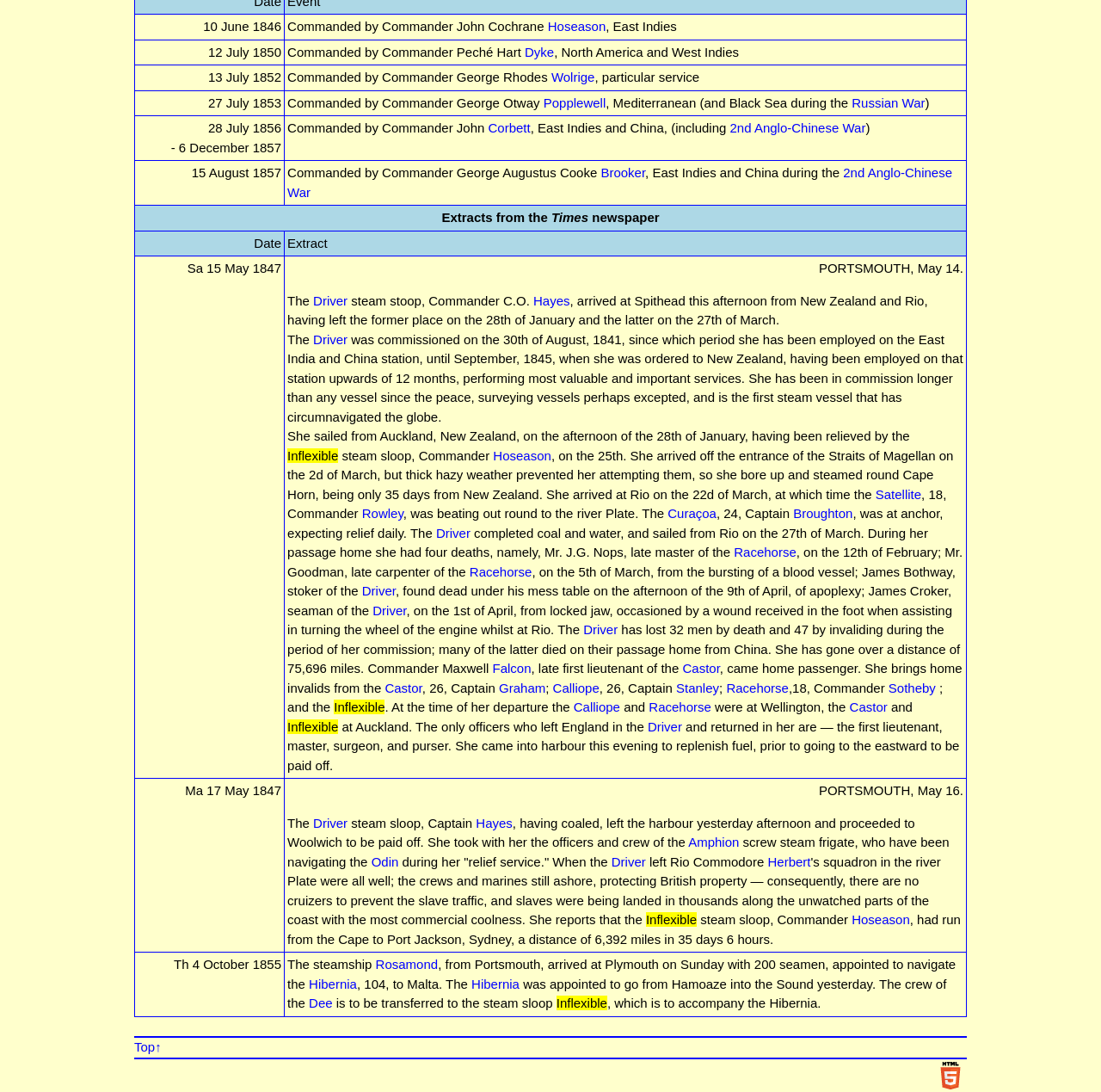Provide the bounding box coordinates in the format (top-left x, top-left y, bottom-right x, bottom-right y). All values are floating point numbers between 0 and 1. Determine the bounding box coordinate of the UI element described as: alt="Valid HTML 5.0"

[0.851, 0.977, 0.876, 0.99]